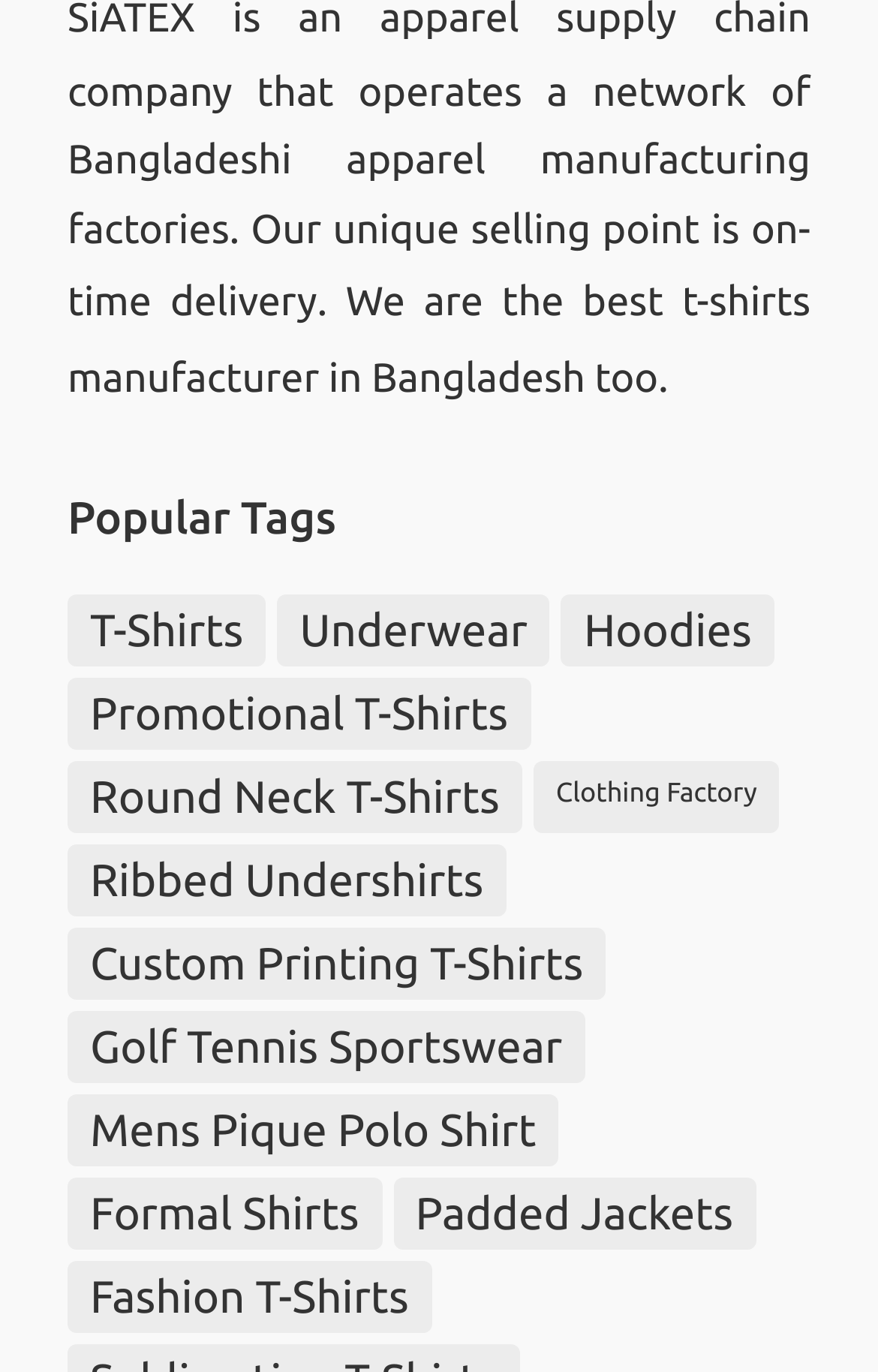Pinpoint the bounding box coordinates of the area that should be clicked to complete the following instruction: "Click on 'Fashion T-Shirts'". The coordinates must be given as four float numbers between 0 and 1, i.e., [left, top, right, bottom].

[0.077, 0.918, 0.491, 0.971]